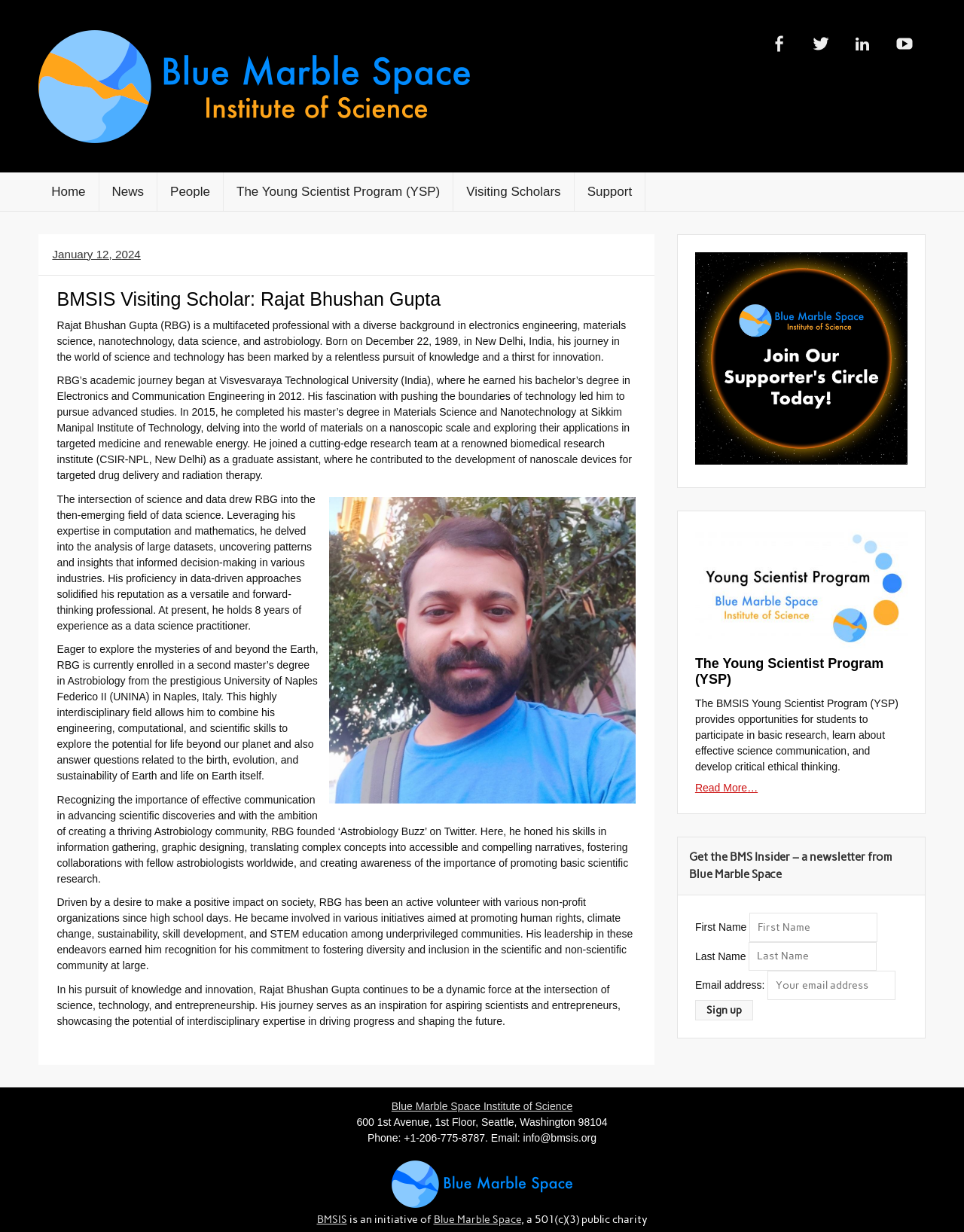What is Rajat Bhushan Gupta's current field of study?
Based on the content of the image, thoroughly explain and answer the question.

According to the webpage, Rajat Bhushan Gupta is currently enrolled in a second master's degree in Astrobiology from the University of Naples Federico II (UNINA) in Naples, Italy.